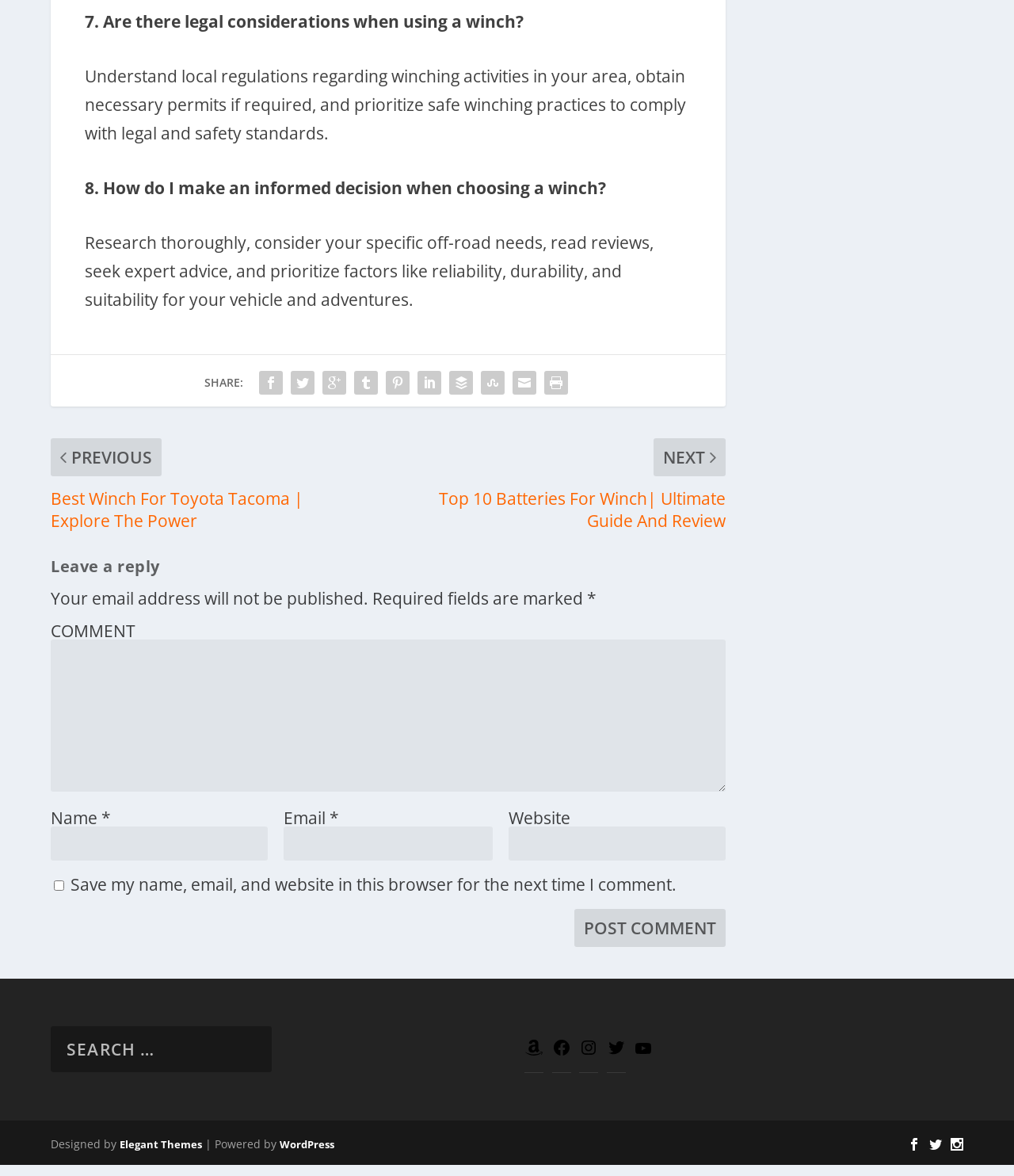Answer the question in a single word or phrase:
What is the label of the first text box in the comment section?

COMMENT